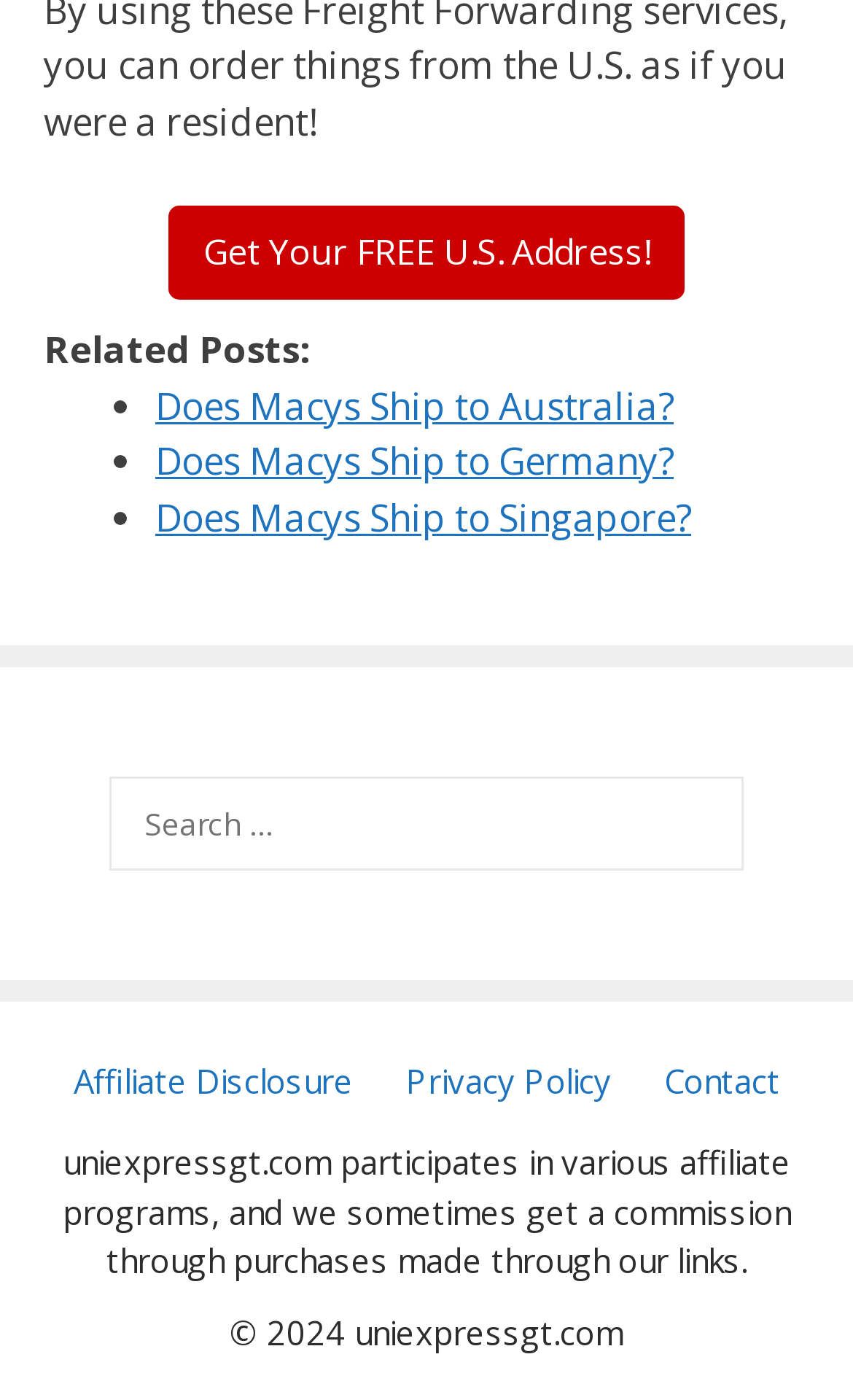Using the element description: "Contact", determine the bounding box coordinates. The coordinates should be in the format [left, top, right, bottom], with values between 0 and 1.

[0.778, 0.755, 0.914, 0.787]